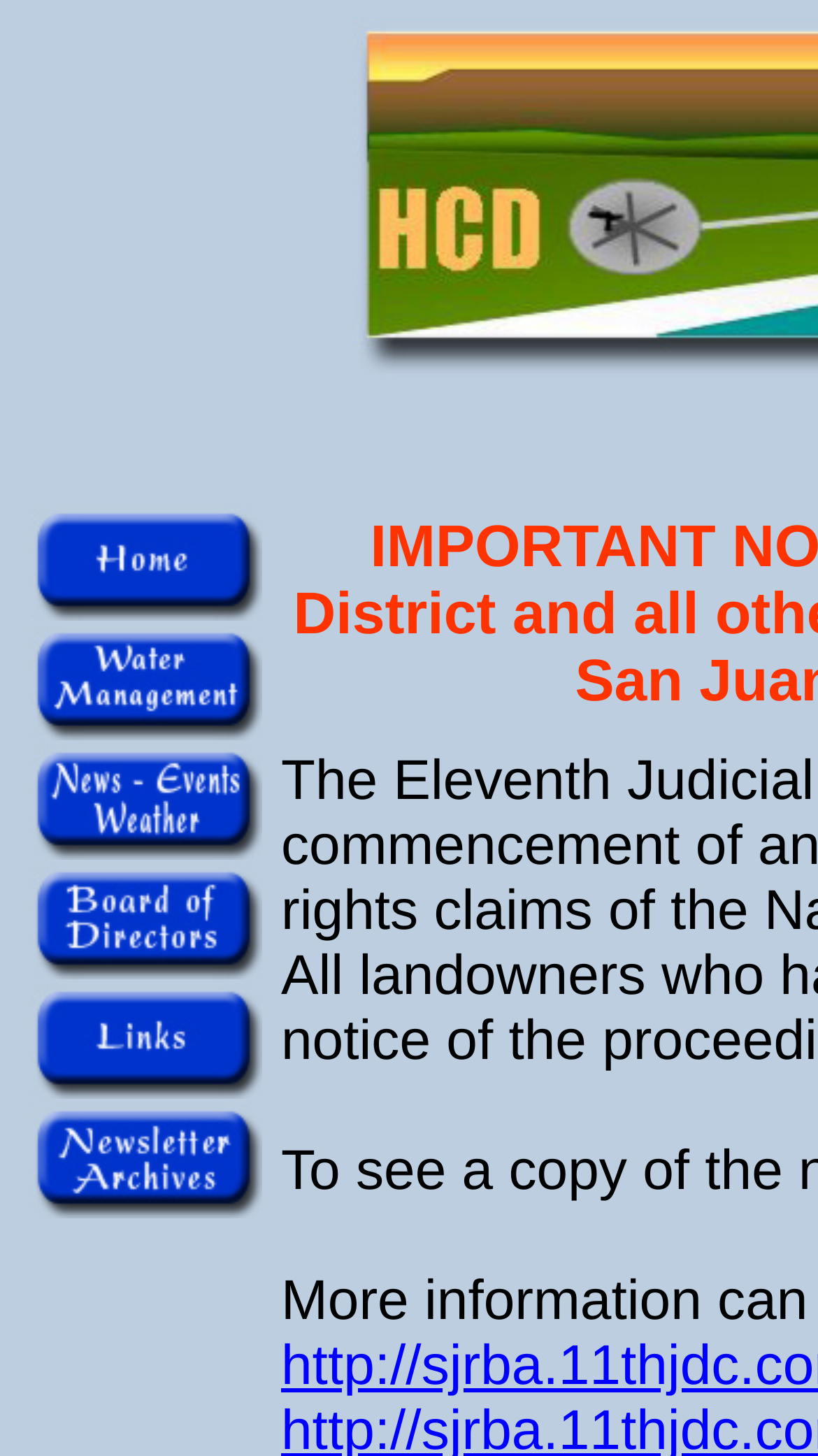Are the links aligned horizontally?
Kindly offer a comprehensive and detailed response to the question.

By examining the x1 and x2 coordinates of the links, I found that they have the same values, indicating that they are aligned vertically, not horizontally.